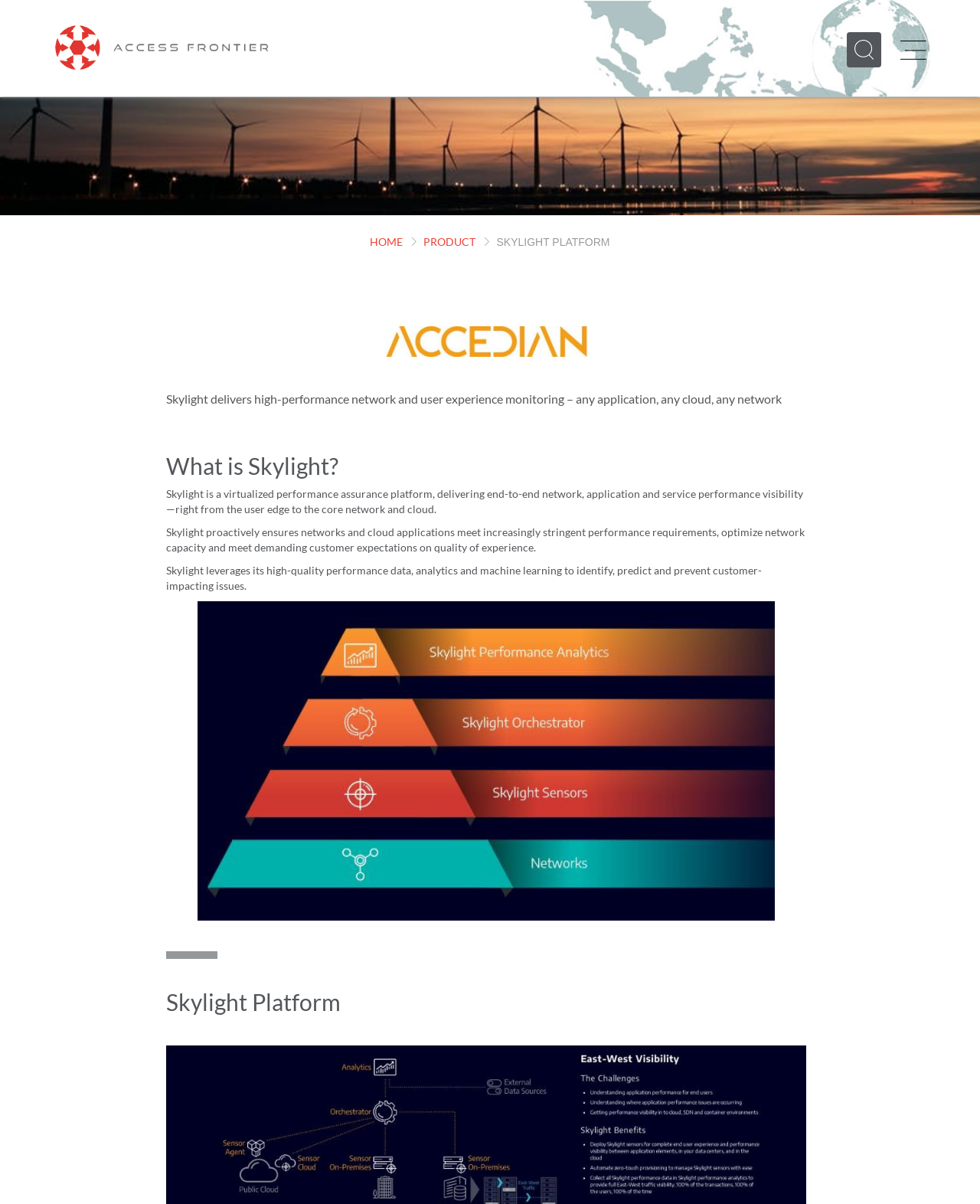What is the theme of the image at the top of the page?
Using the image, give a concise answer in the form of a single word or short phrase.

Network or cloud